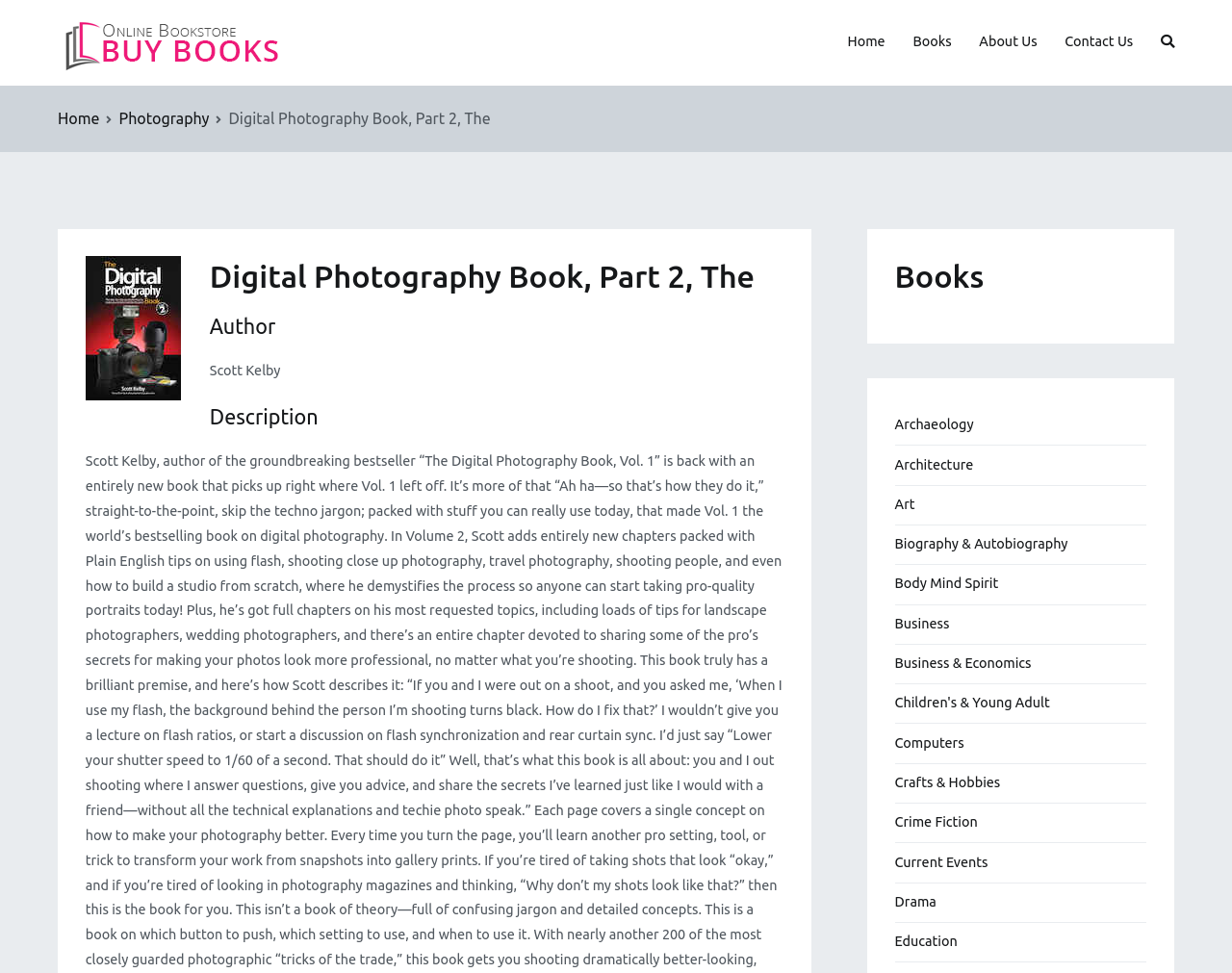Identify the bounding box coordinates of the specific part of the webpage to click to complete this instruction: "go to book shop".

[0.047, 0.014, 0.25, 0.074]